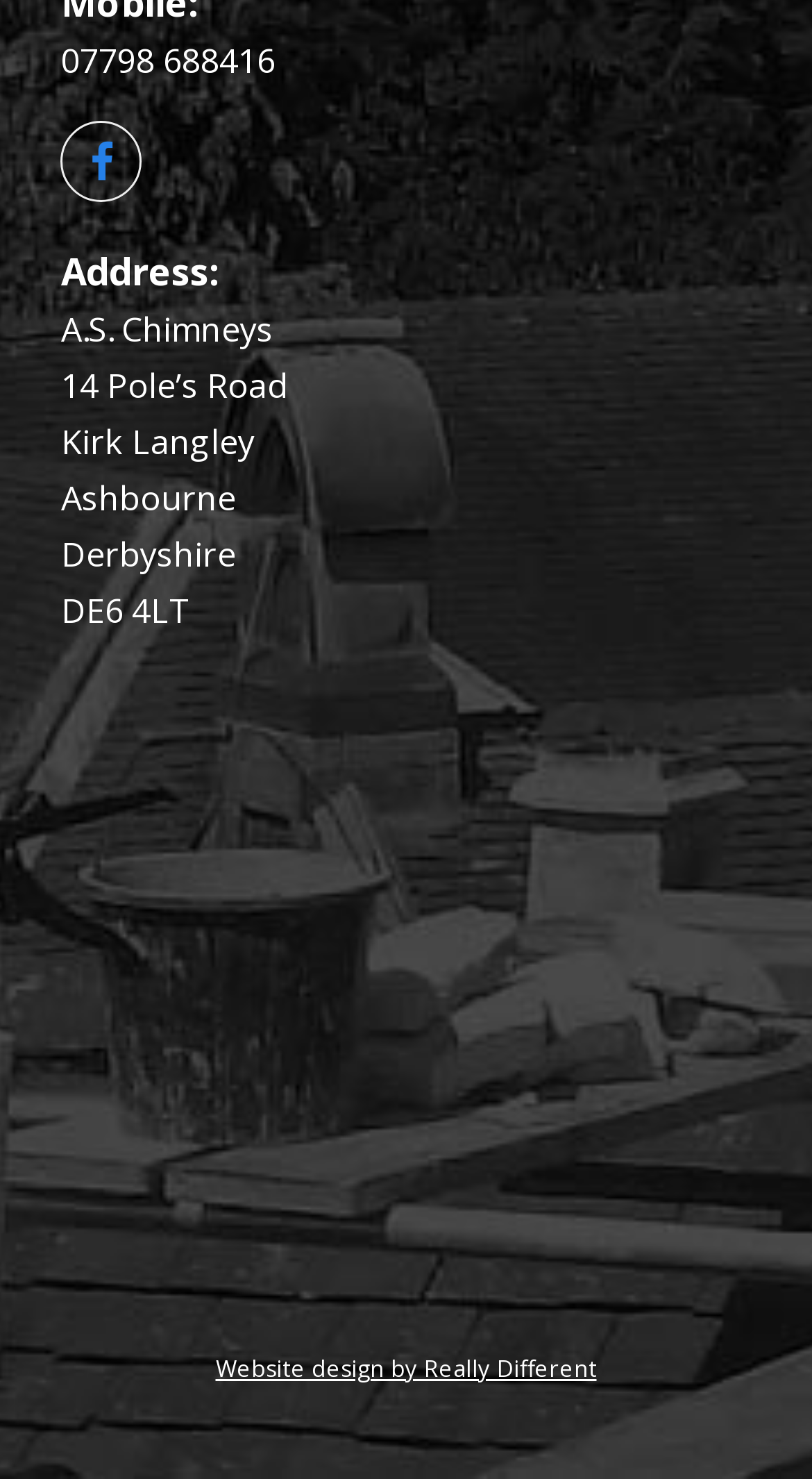What is the company name?
Please provide a single word or phrase as your answer based on the screenshot.

A.S. Chimneys